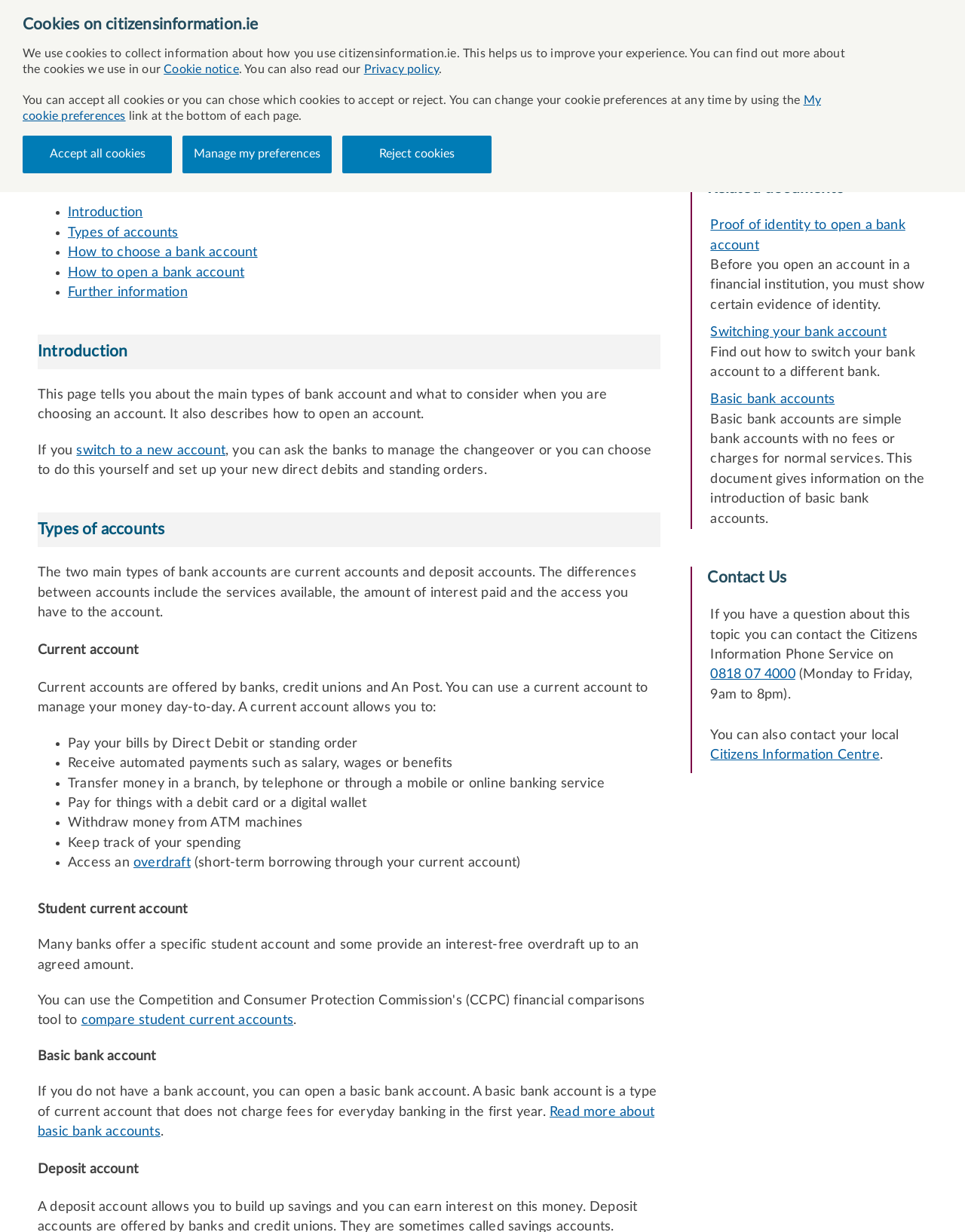What can you do with a current account?
Based on the image, give a one-word or short phrase answer.

Manage money day-to-day